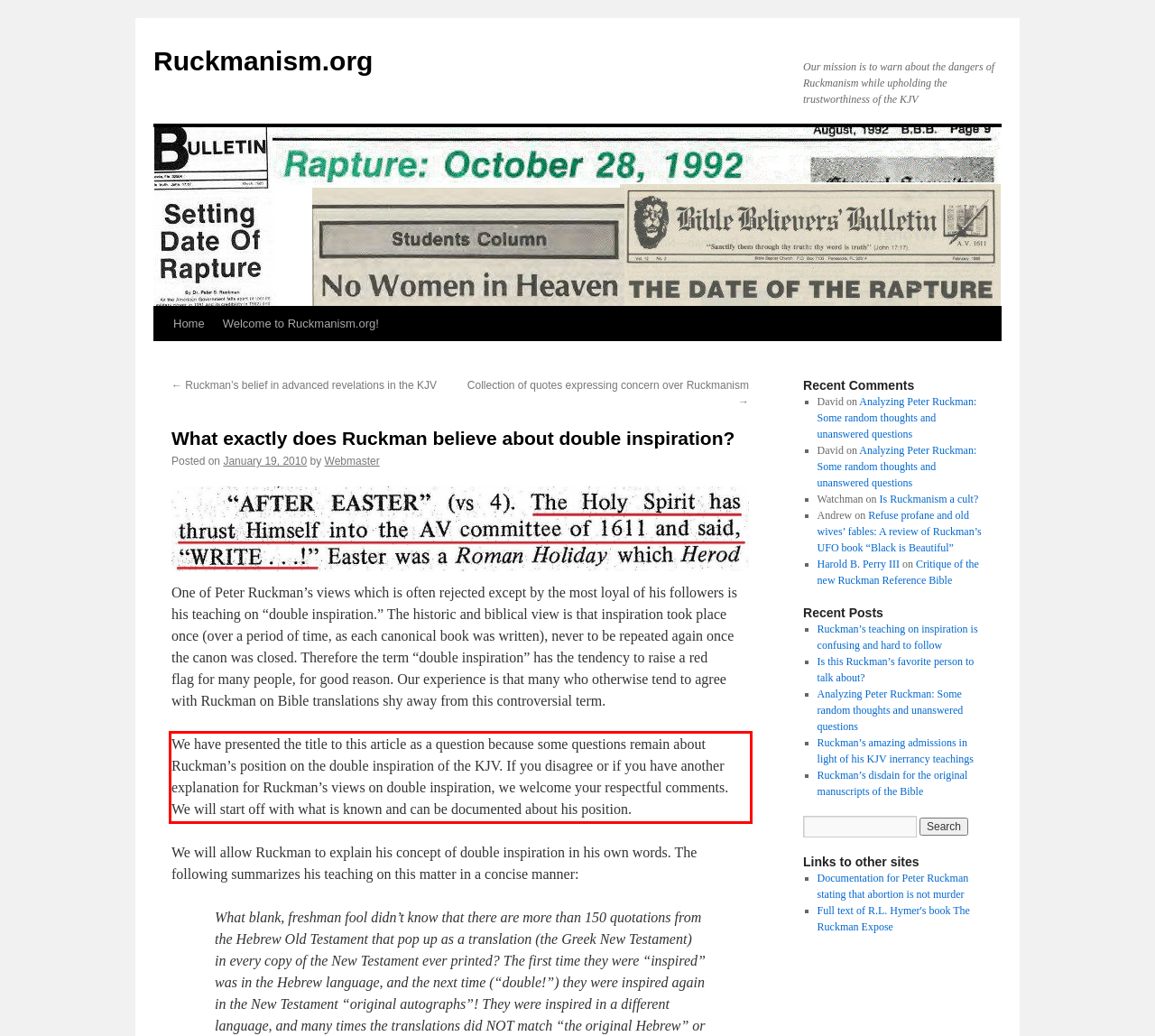You have a screenshot of a webpage where a UI element is enclosed in a red rectangle. Perform OCR to capture the text inside this red rectangle.

We have presented the title to this article as a question because some questions remain about Ruckman’s position on the double inspiration of the KJV. If you disagree or if you have another explanation for Ruckman’s views on double inspiration, we welcome your respectful comments. We will start off with what is known and can be documented about his position.